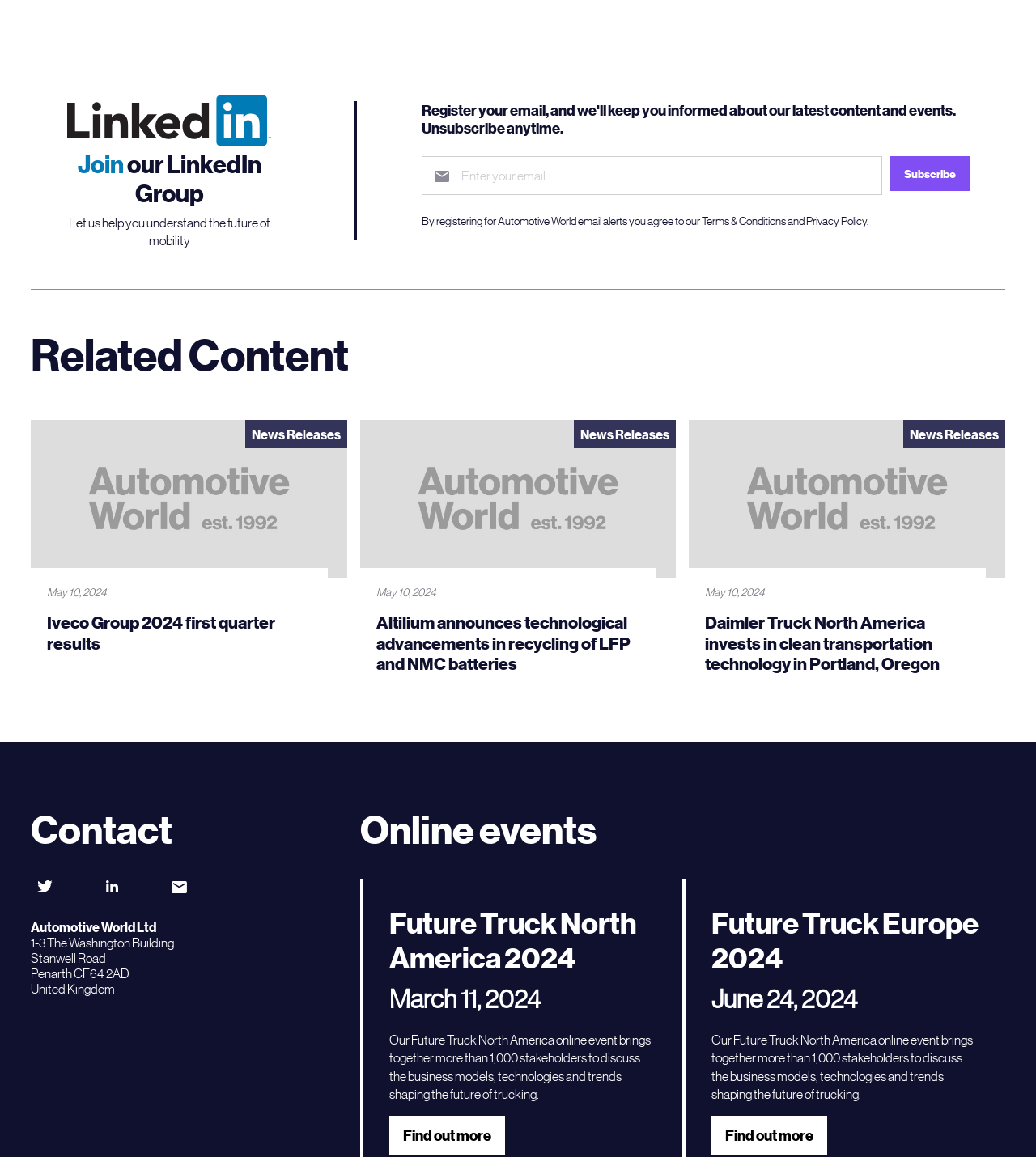Use one word or a short phrase to answer the question provided: 
How can users contact Automotive World?

Through Twitter, LinkedIn, or email alerts